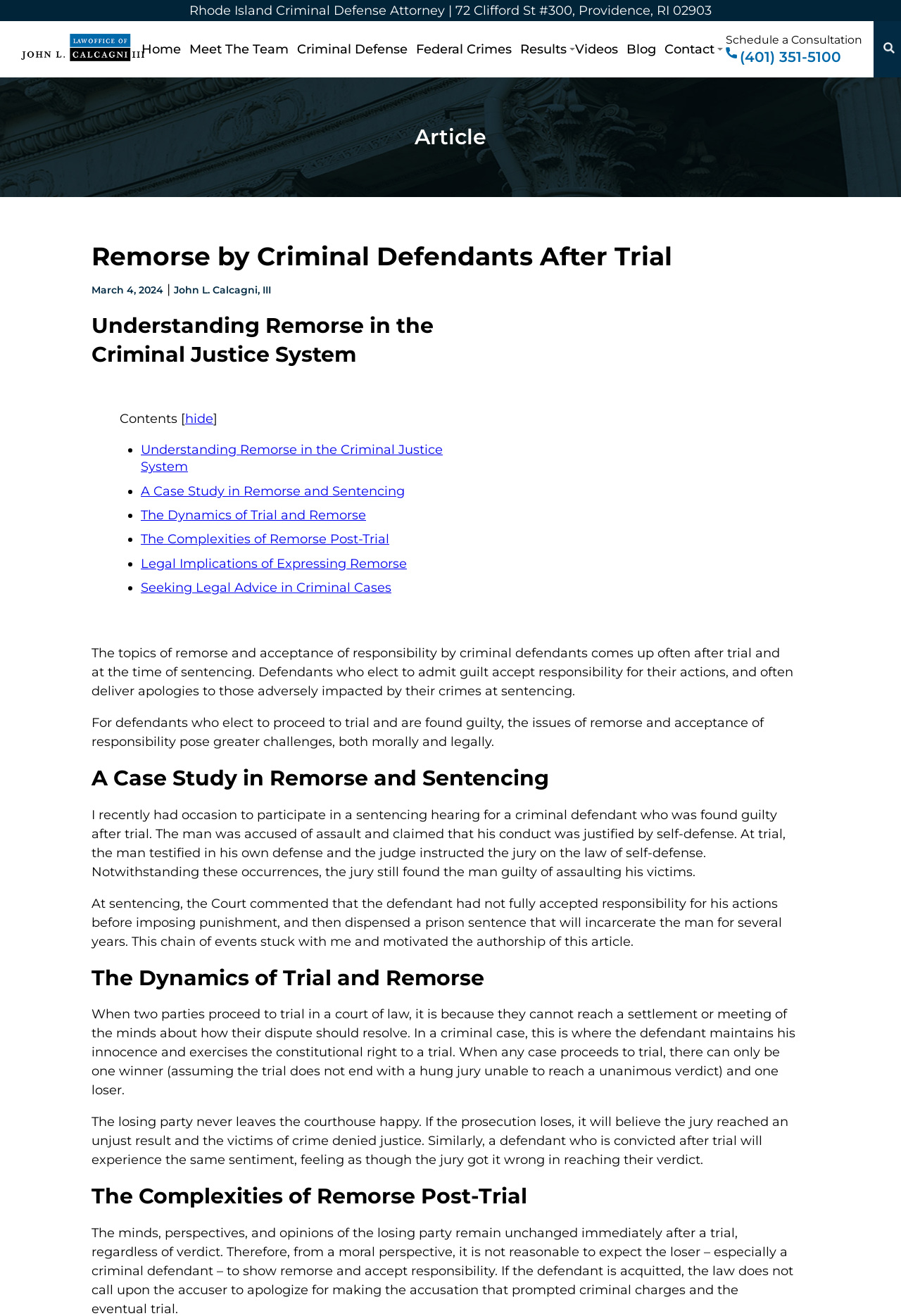Write a detailed summary of the webpage.

This webpage is about the role of remorse in criminal justice, specifically in Rhode Island. At the top, there is a header with the law firm's name, "Rhode Island Criminal Defense Attorney," and a link to the firm's address. Below this, there is a navigation menu with links to various pages, including "Home," "Meet The Team," "Criminal Defense," and "Contact."

To the right of the navigation menu, there is a call-to-action button to schedule a consultation, along with a phone number and a search icon. Below this, there is a heading that reads "Remorse by Criminal Defendants After Trial" and a subheading with the date "March 4, 2024" and the author's name, "John L. Calcagni, III."

The main content of the page is divided into sections, each with a heading and a list of links to related topics. The first section is about understanding remorse in the criminal justice system, and it has a list of links to subtopics, including "A Case Study in Remorse and Sentencing" and "The Dynamics of Trial and Remorse."

The article begins by discussing the importance of remorse and acceptance of responsibility in criminal cases, particularly after trial and at sentencing. It then delves into a case study where the author participated in a sentencing hearing for a defendant who was found guilty of assault. The defendant had claimed self-defense, but the jury still found him guilty.

The article continues to explore the dynamics of trial and remorse, discussing how the losing party in a trial often feels unhappy and unjustly treated. It also examines the complexities of remorse post-trial, including the challenges defendants face in expressing remorse and accepting responsibility for their actions.

Throughout the page, there are several images, including a profile picture of the author and an image related to the topic of remorse. The overall layout is organized and easy to follow, with clear headings and concise text.